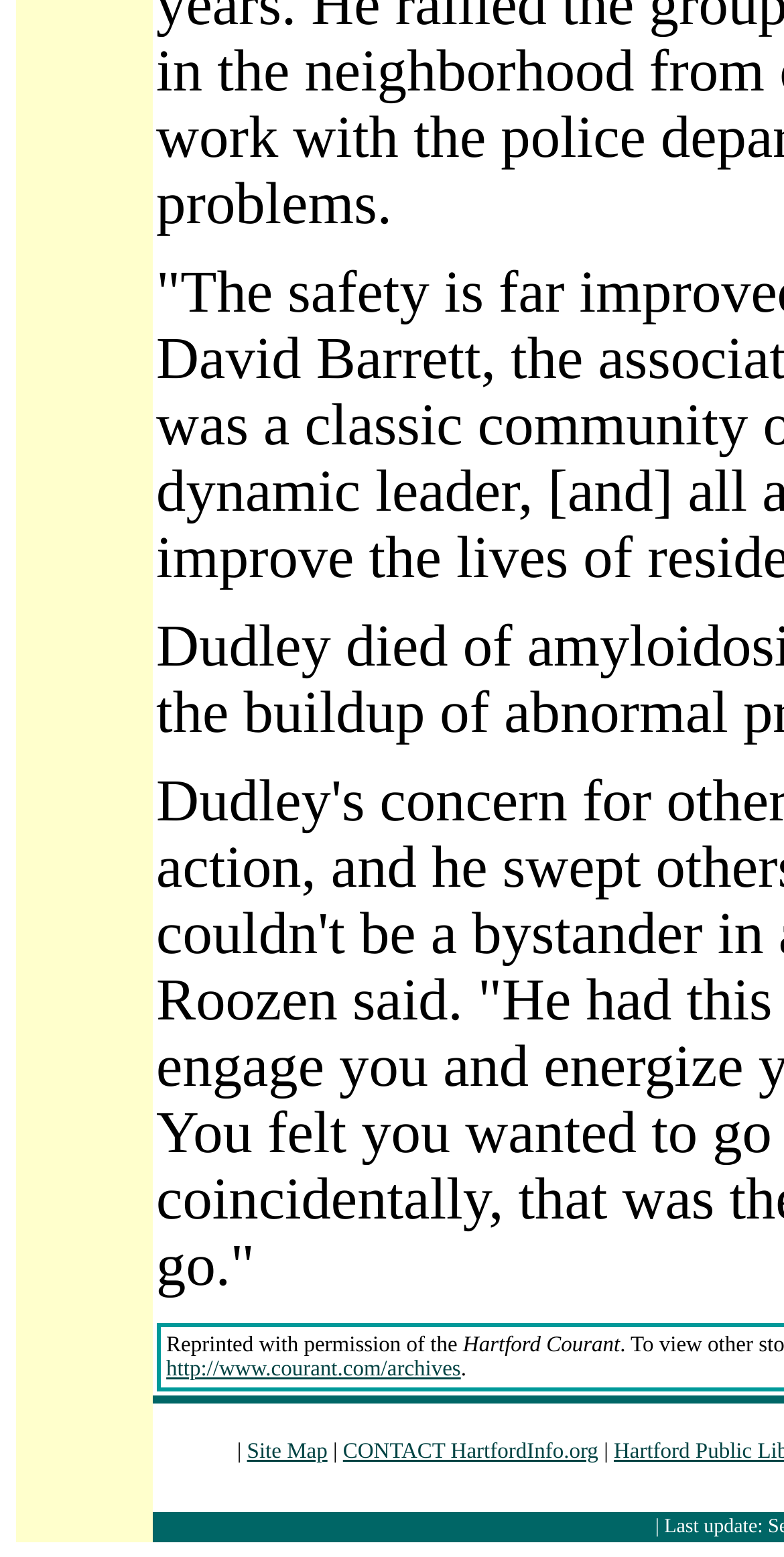Determine the bounding box coordinates for the HTML element described here: "http://www.courant.com/archives".

[0.212, 0.872, 0.588, 0.887]